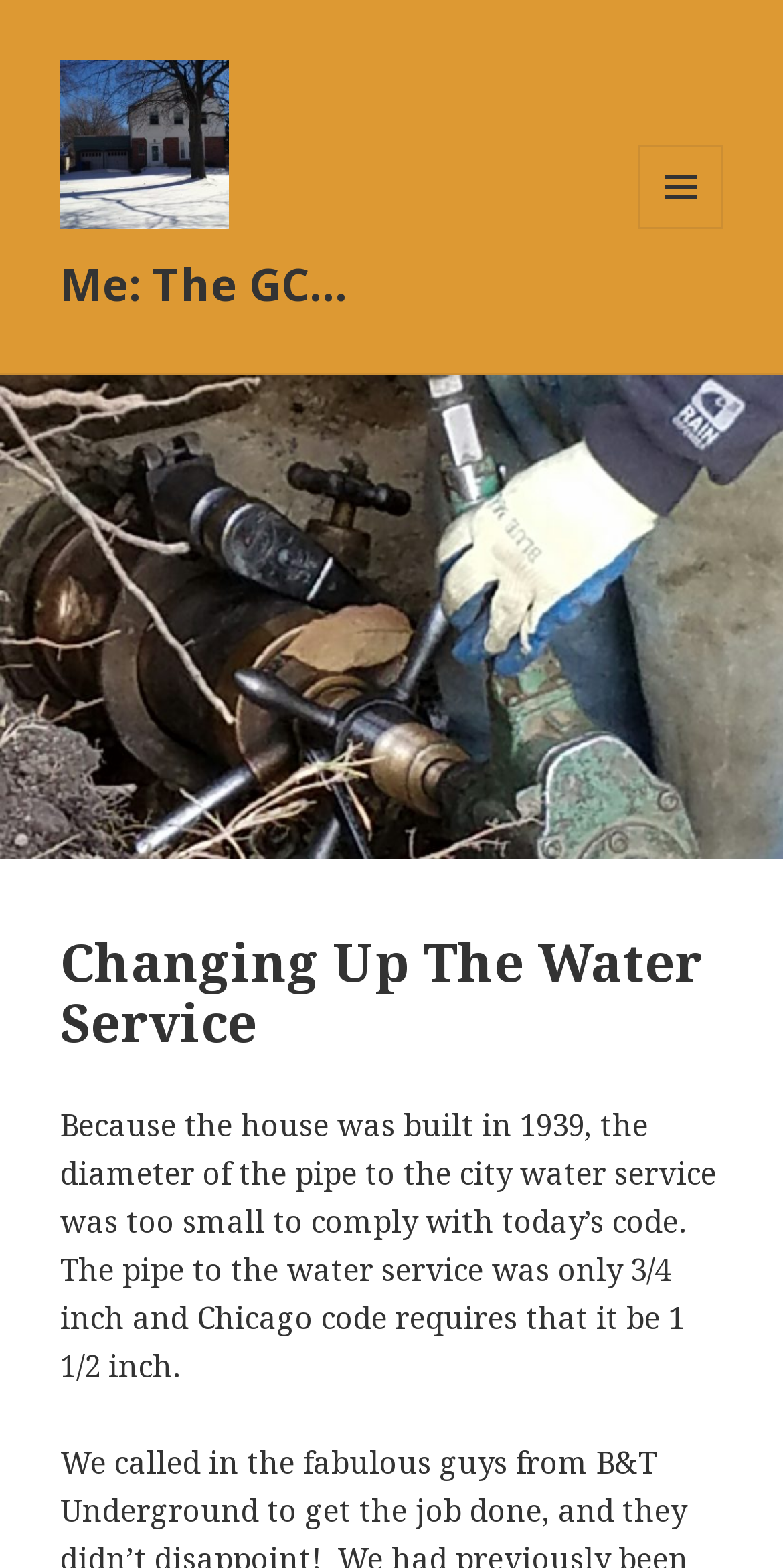Is the MENU AND WIDGETS button expanded?
Based on the image, provide your answer in one word or phrase.

False